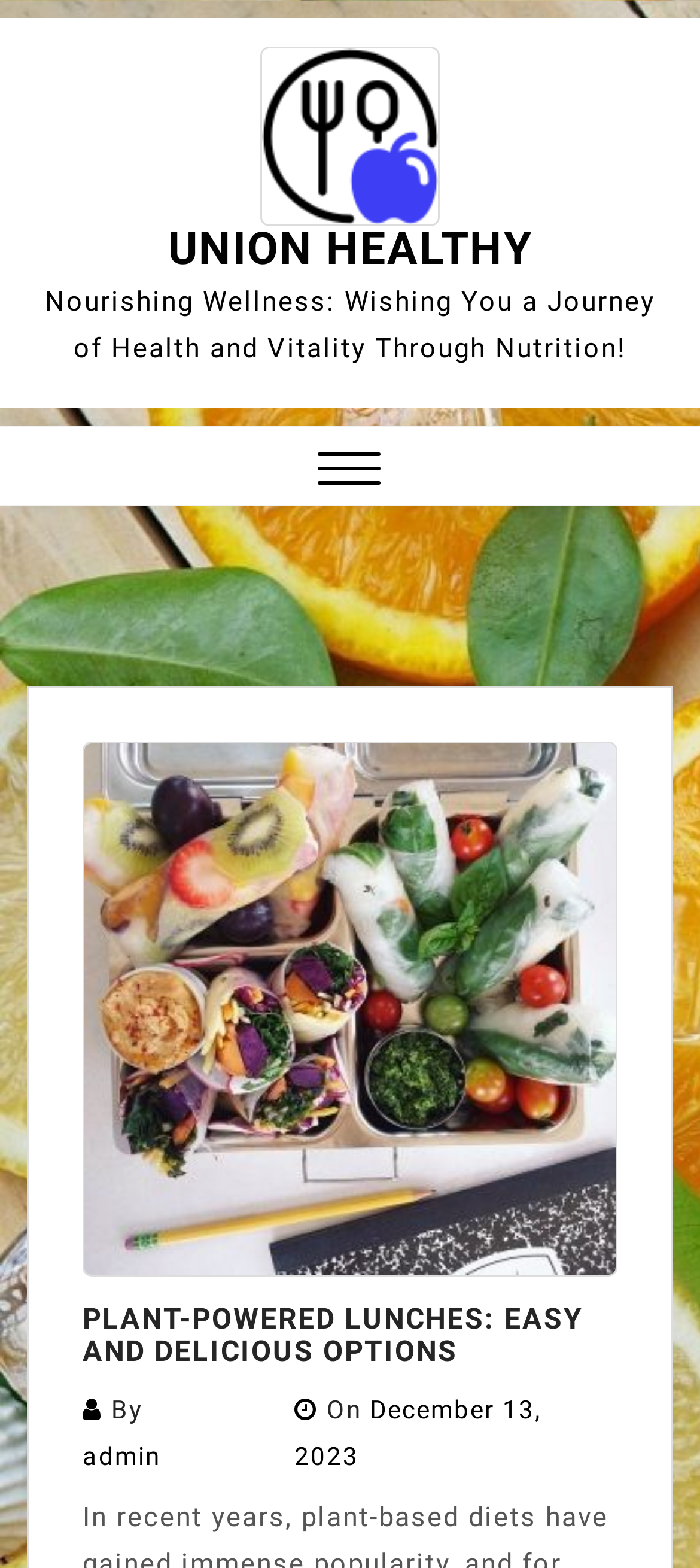Given the following UI element description: "admin", find the bounding box coordinates in the webpage screenshot.

[0.118, 0.919, 0.231, 0.938]